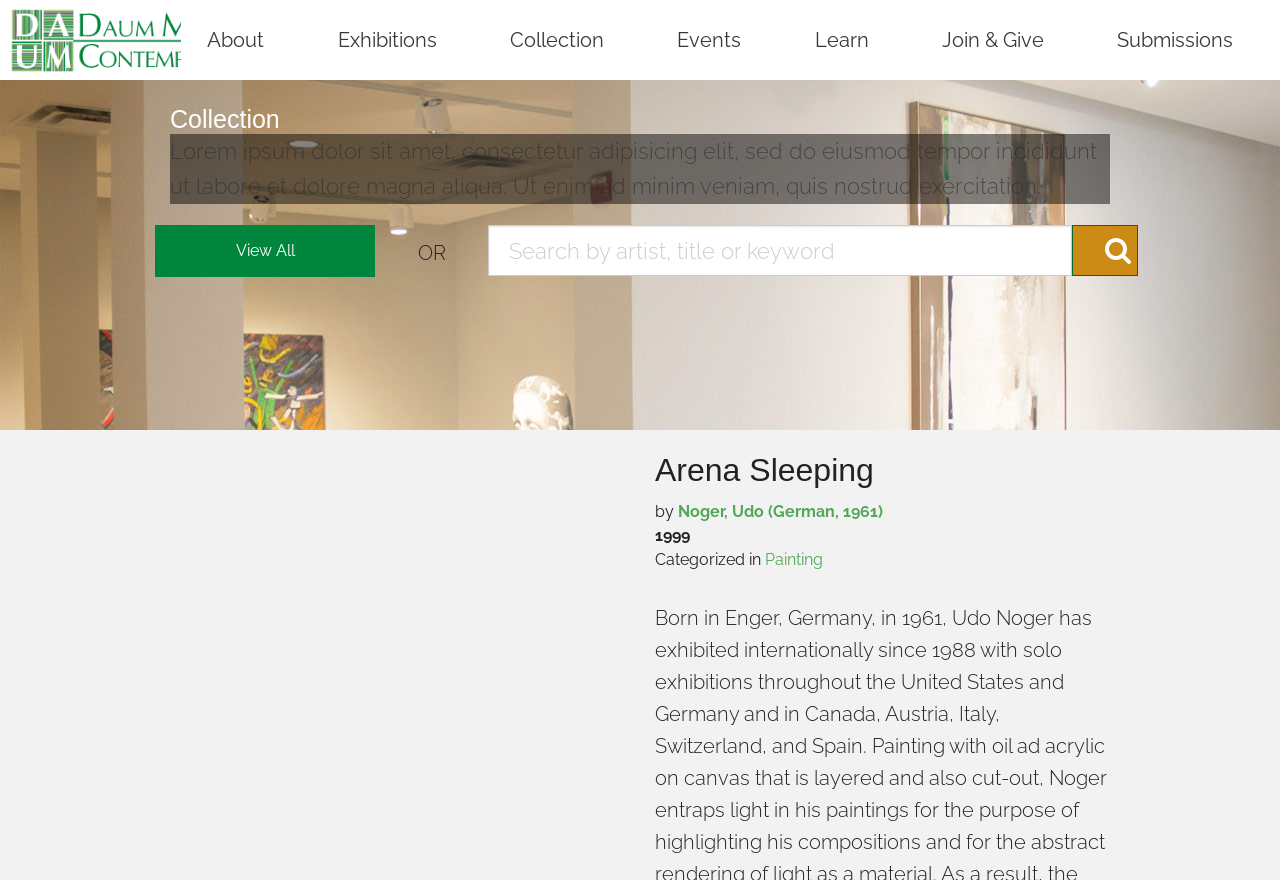Please specify the bounding box coordinates of the region to click in order to perform the following instruction: "Learn about Visual Thinking Strategies".

[0.616, 0.156, 0.714, 0.219]